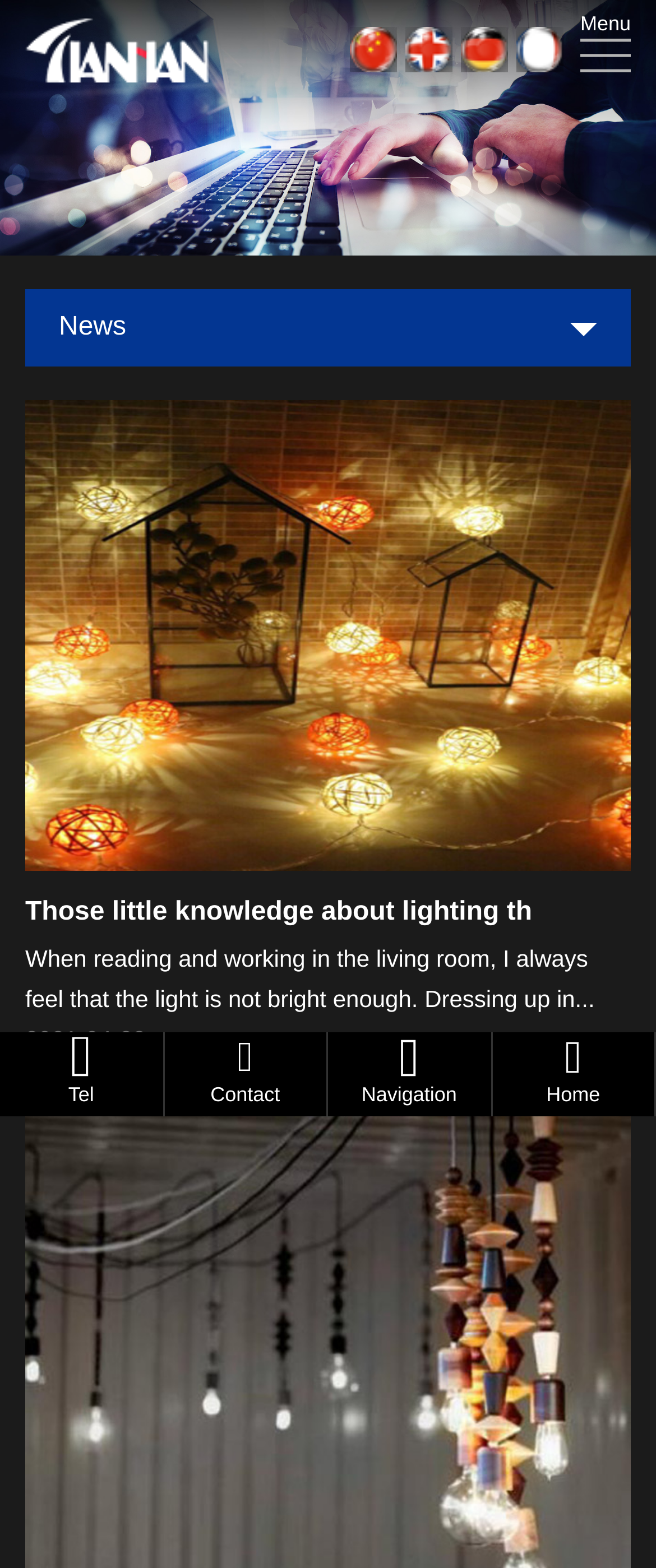Using the description: "News", determine the UI element's bounding box coordinates. Ensure the coordinates are in the format of four float numbers between 0 and 1, i.e., [left, top, right, bottom].

[0.09, 0.199, 0.192, 0.218]